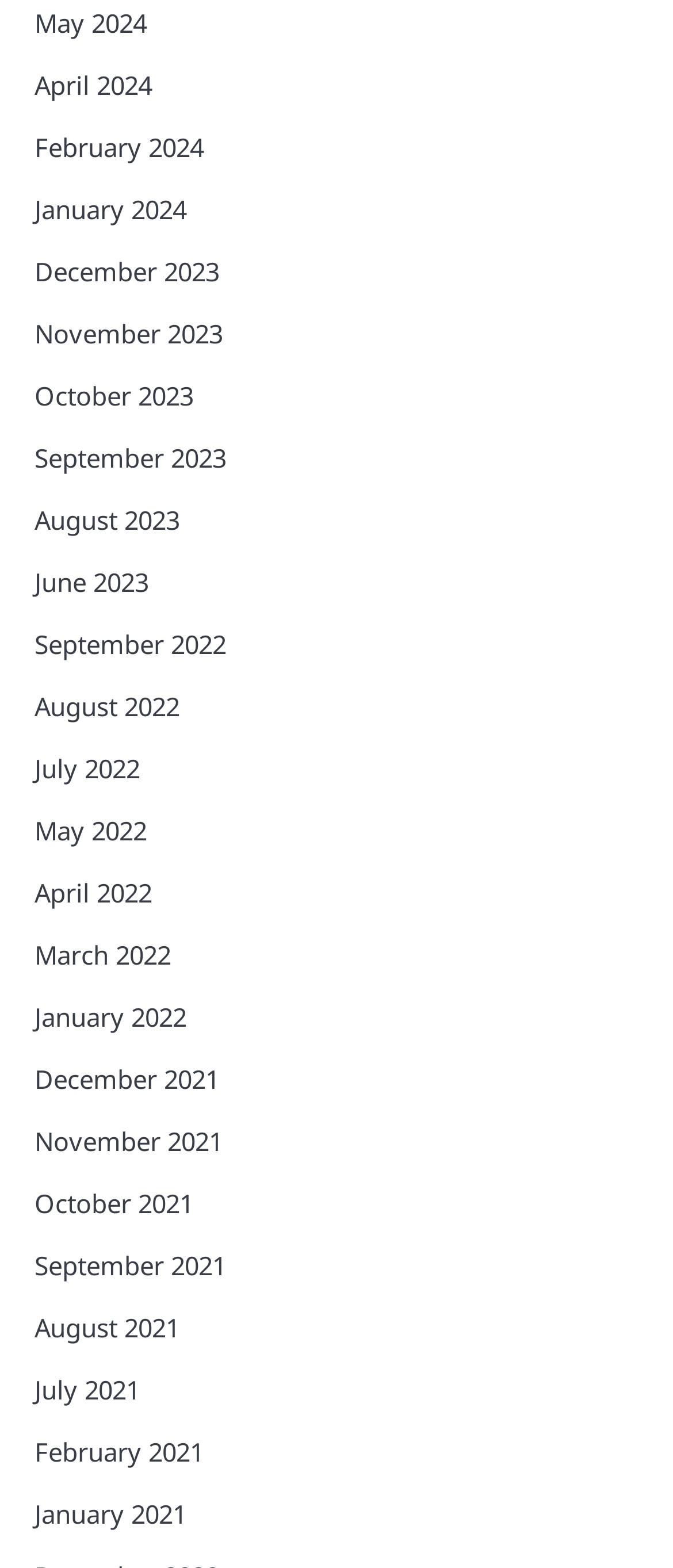Please locate the bounding box coordinates of the element that needs to be clicked to achieve the following instruction: "View May 2024". The coordinates should be four float numbers between 0 and 1, i.e., [left, top, right, bottom].

[0.051, 0.004, 0.218, 0.026]